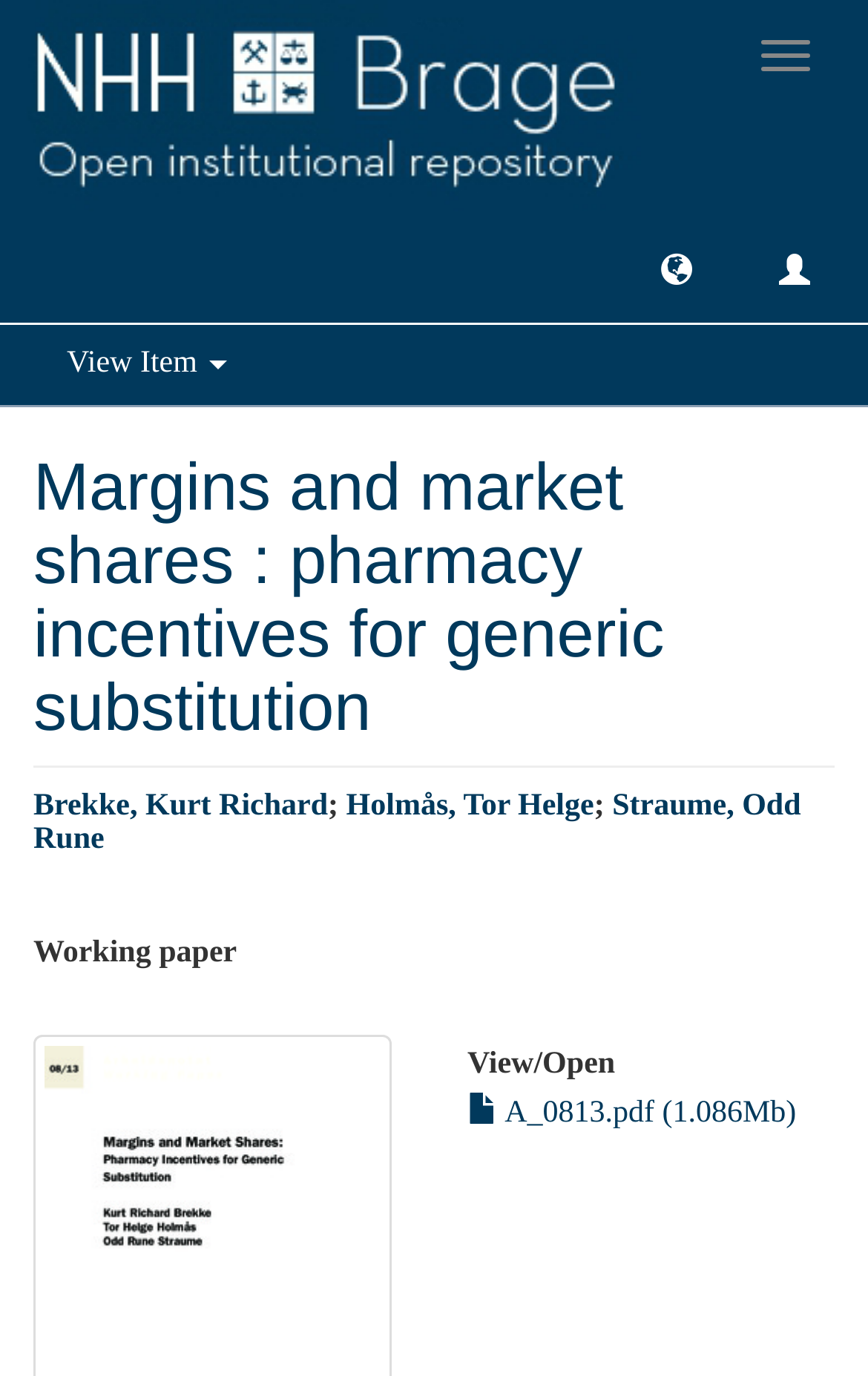What is the file size of the PDF?
Provide a short answer using one word or a brief phrase based on the image.

1.086Mb